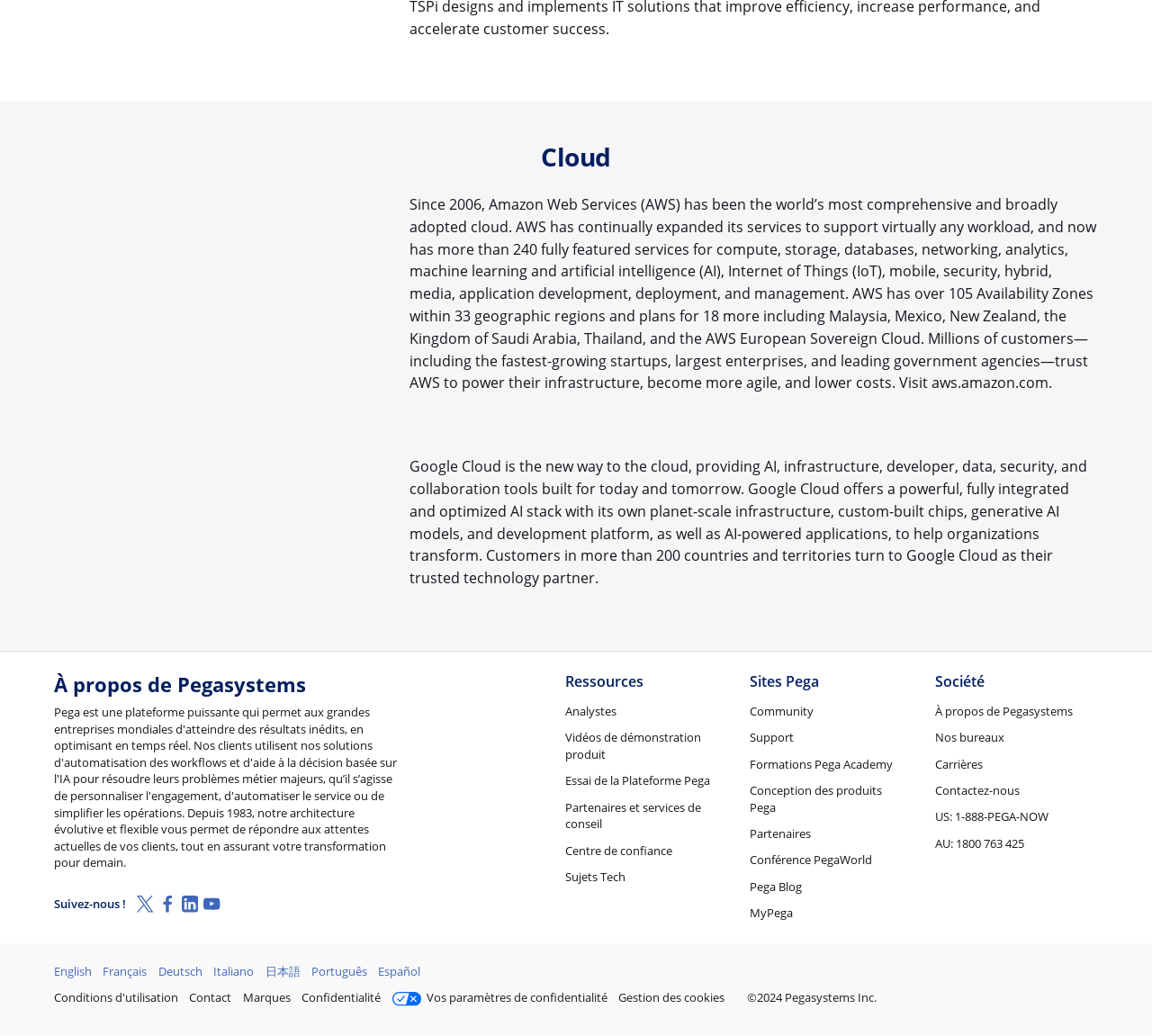Please locate the bounding box coordinates of the element that should be clicked to achieve the given instruction: "Select English as the language".

[0.047, 0.93, 0.085, 0.946]